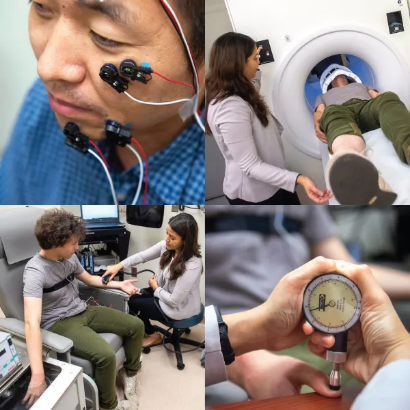Elaborate on the contents of the image in great detail.

The image features a collage depicting various research activities related to pain studies at the NIH Pain Research Center. 

In the upper left corner, a participant is shown with electrodes attached to their face, likely as part of a neurological assessment. This participant appears to be engaged in a study aimed at understanding pain mechanisms. 

The upper right corner captures a scene where a researcher carefully monitors a volunteer lying inside an imaging machine, indicating the use of advanced technology to visualize brain activity or responses to pain.

In the lower left, another participant is seated with sensors connected to their body, while a researcher explains the procedure or collects data, showcasing the center's commitment to detailed monitoring and participant engagement in research.

The lower right corner displays a close-up of a hand holding a device that measures pressure, possibly for evaluating pain response or threshold, emphasizing the systematic approach taken in pain research. 

Overall, these images collectively highlight the dedicated staff and cutting-edge technology employed to unravel the complexities of pain management and treatment.